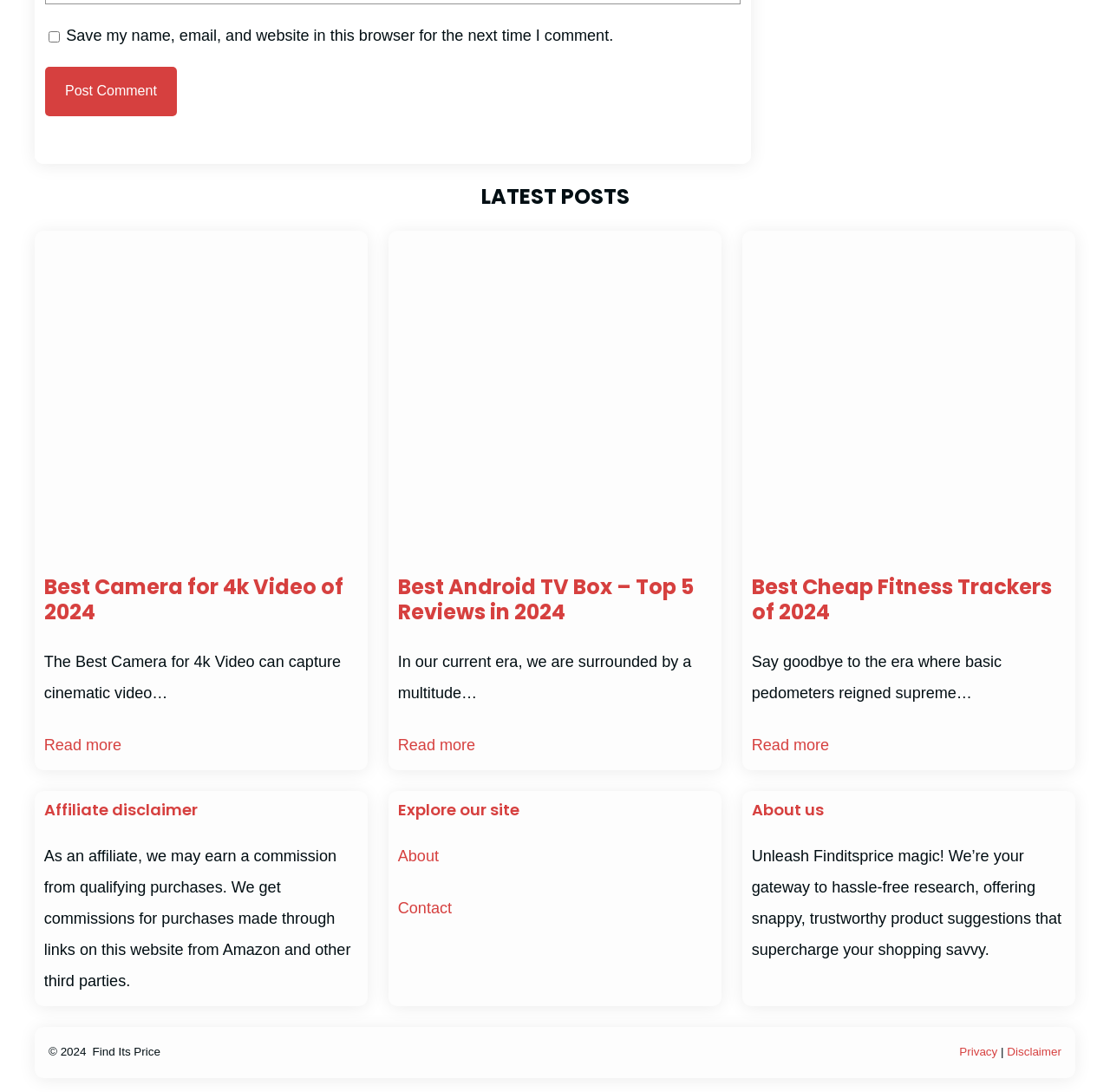Please find the bounding box coordinates of the clickable region needed to complete the following instruction: "Read about COATINGS IN HIGH VACUUM". The bounding box coordinates must consist of four float numbers between 0 and 1, i.e., [left, top, right, bottom].

None